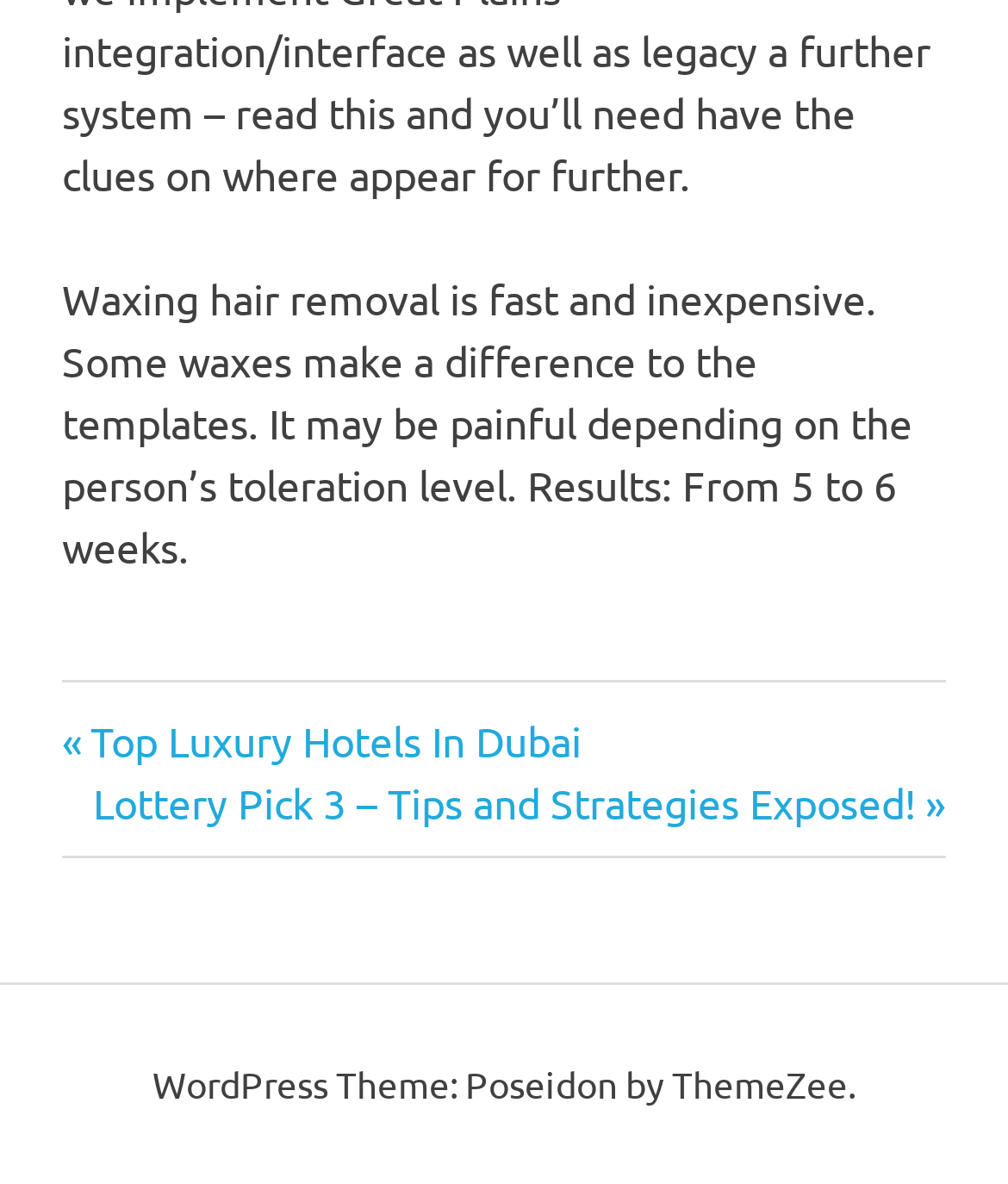Reply to the question with a brief word or phrase: What is the title of the next post?

Lottery Pick 3 – Tips and Strategies Exposed!